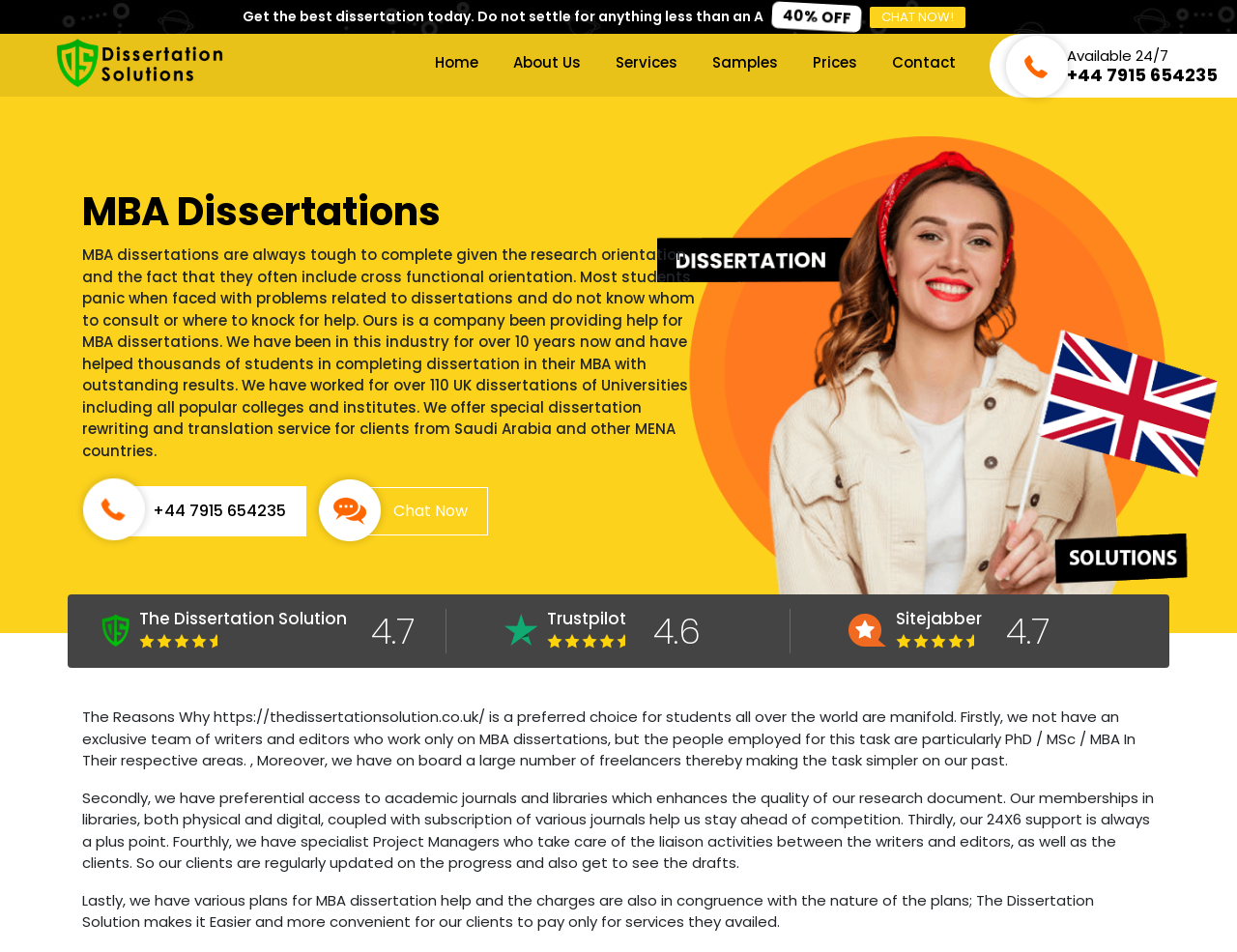Look at the image and write a detailed answer to the question: 
What is the company's name?

I found the company's name by looking at the heading element with the text 'The Dissertation Solution' which is located at the top of the webpage, and also by observing the image element with the same text.